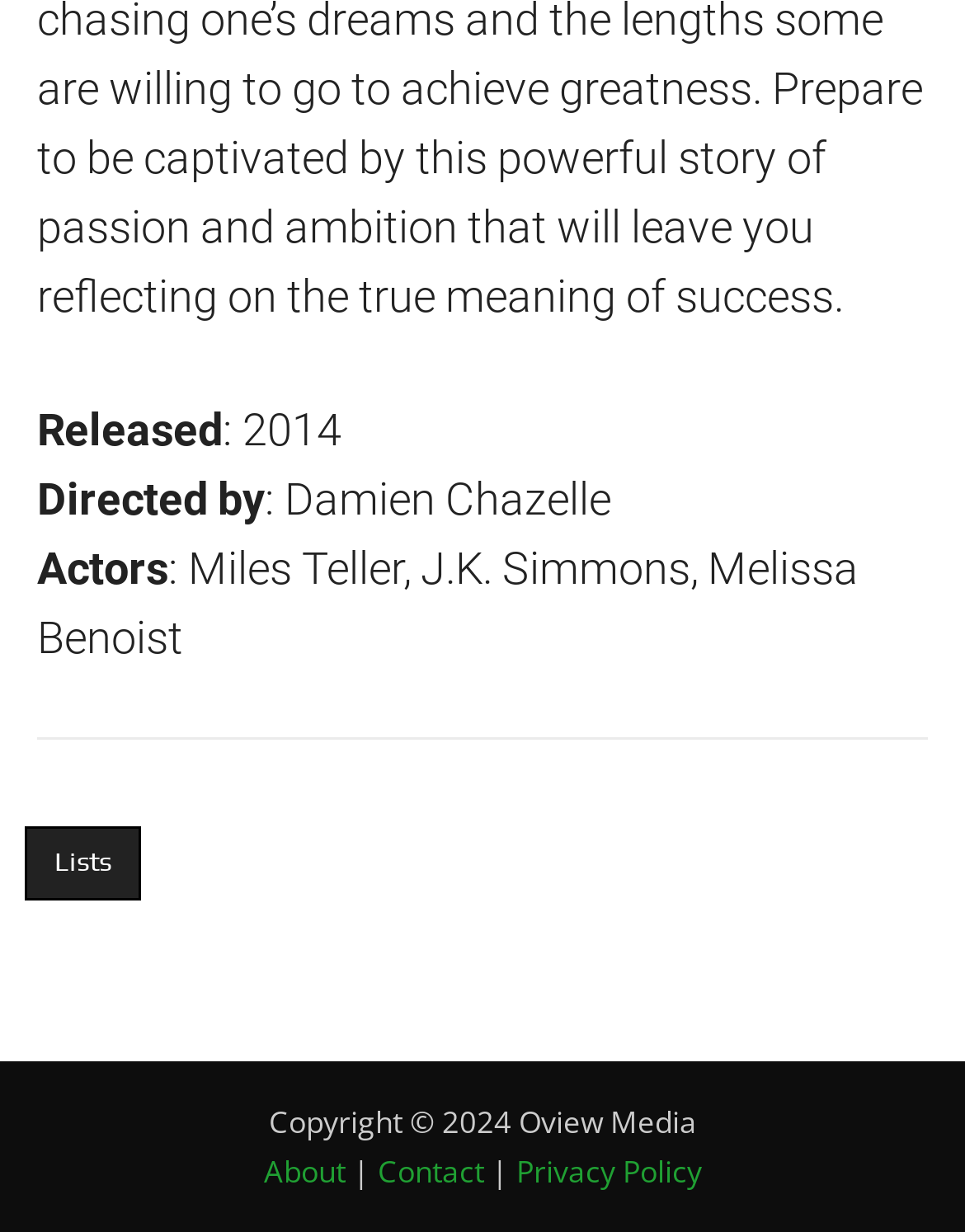What are the options available in the footer of the webpage?
Using the image as a reference, deliver a detailed and thorough answer to the question.

The options available in the footer of the webpage can be found by looking at the links and text at the bottom of the webpage, which include 'Lists', 'About', 'Contact', and 'Privacy Policy'.